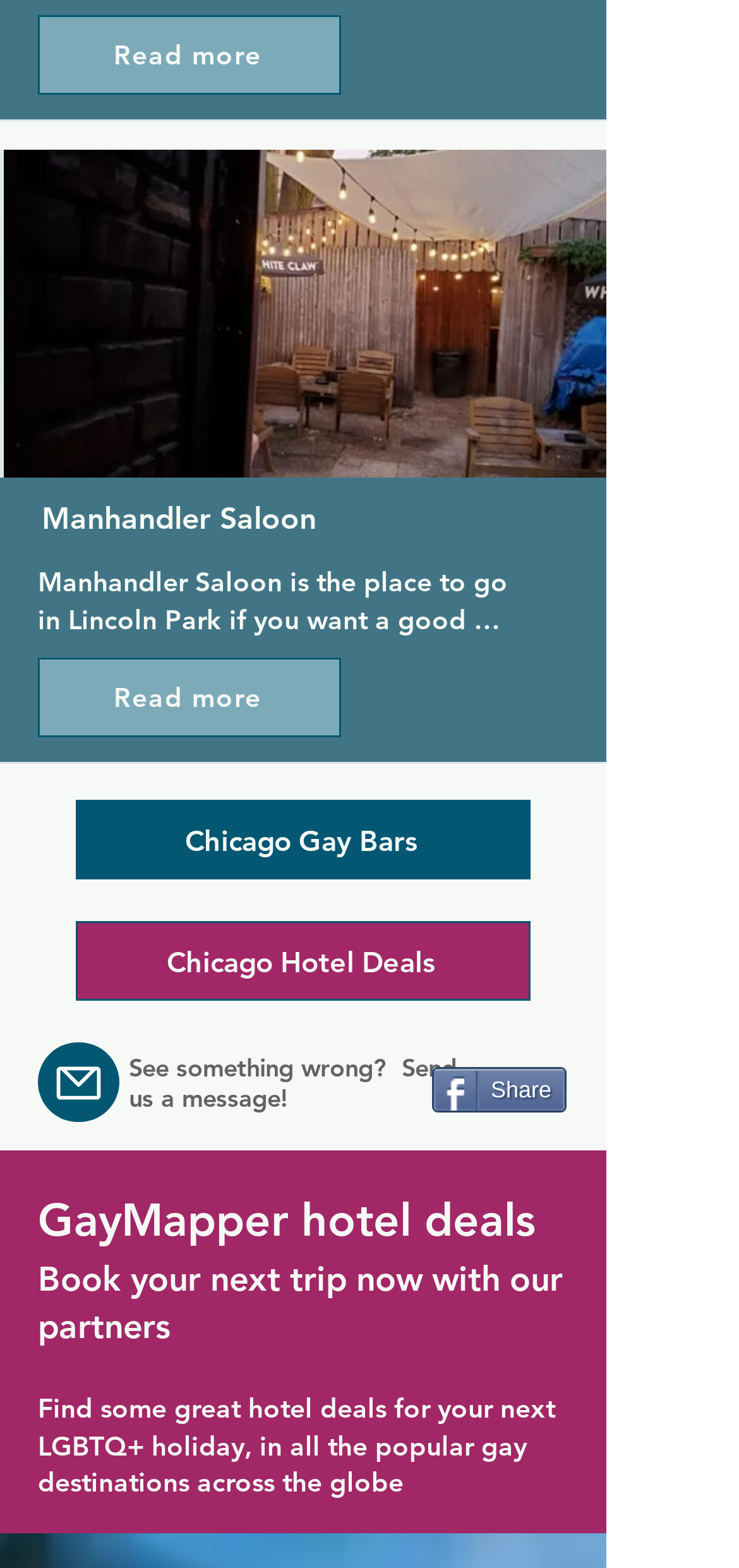Please answer the following question using a single word or phrase: 
What type of crowd can be found inside the bar?

Exclusively male